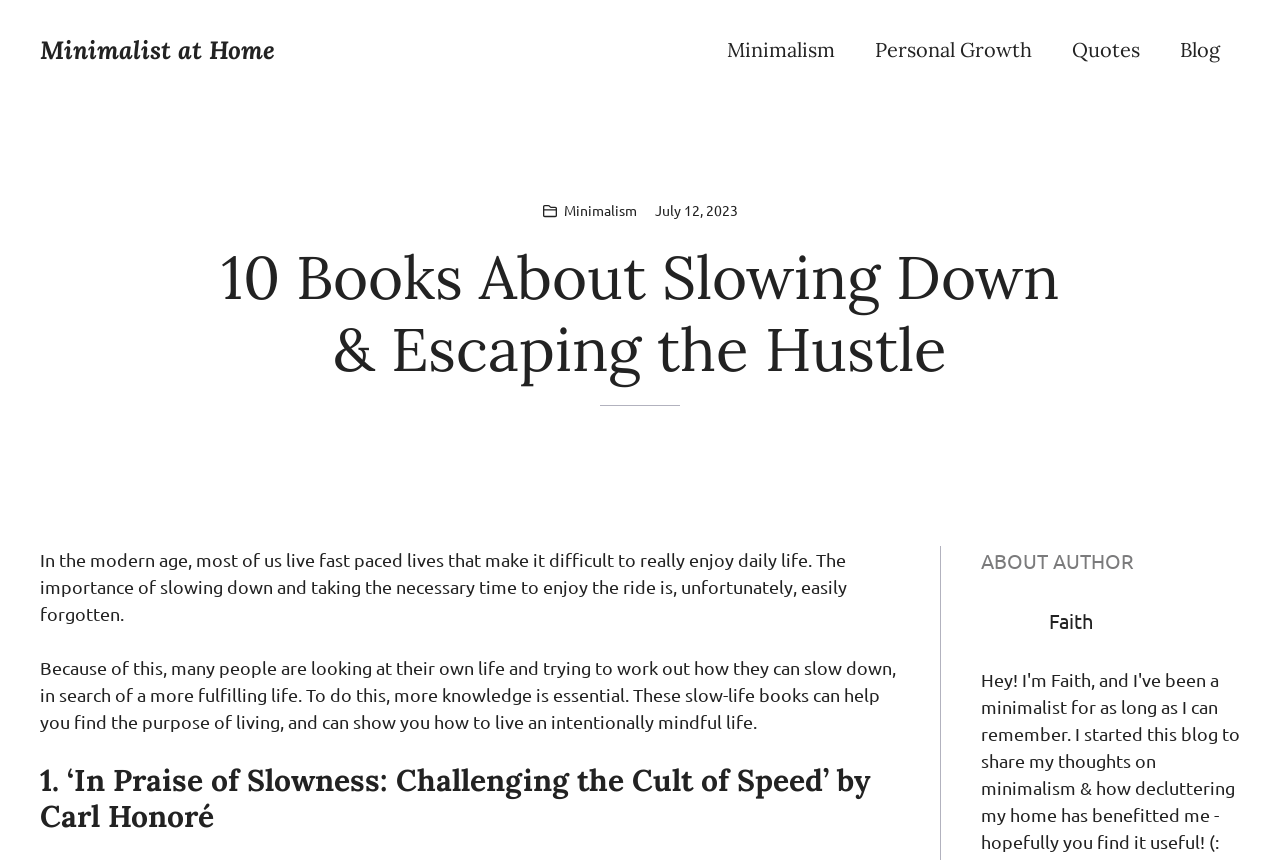Find the UI element described as: "Blog" and predict its bounding box coordinates. Ensure the coordinates are four float numbers between 0 and 1, [left, top, right, bottom].

[0.906, 0.023, 0.969, 0.093]